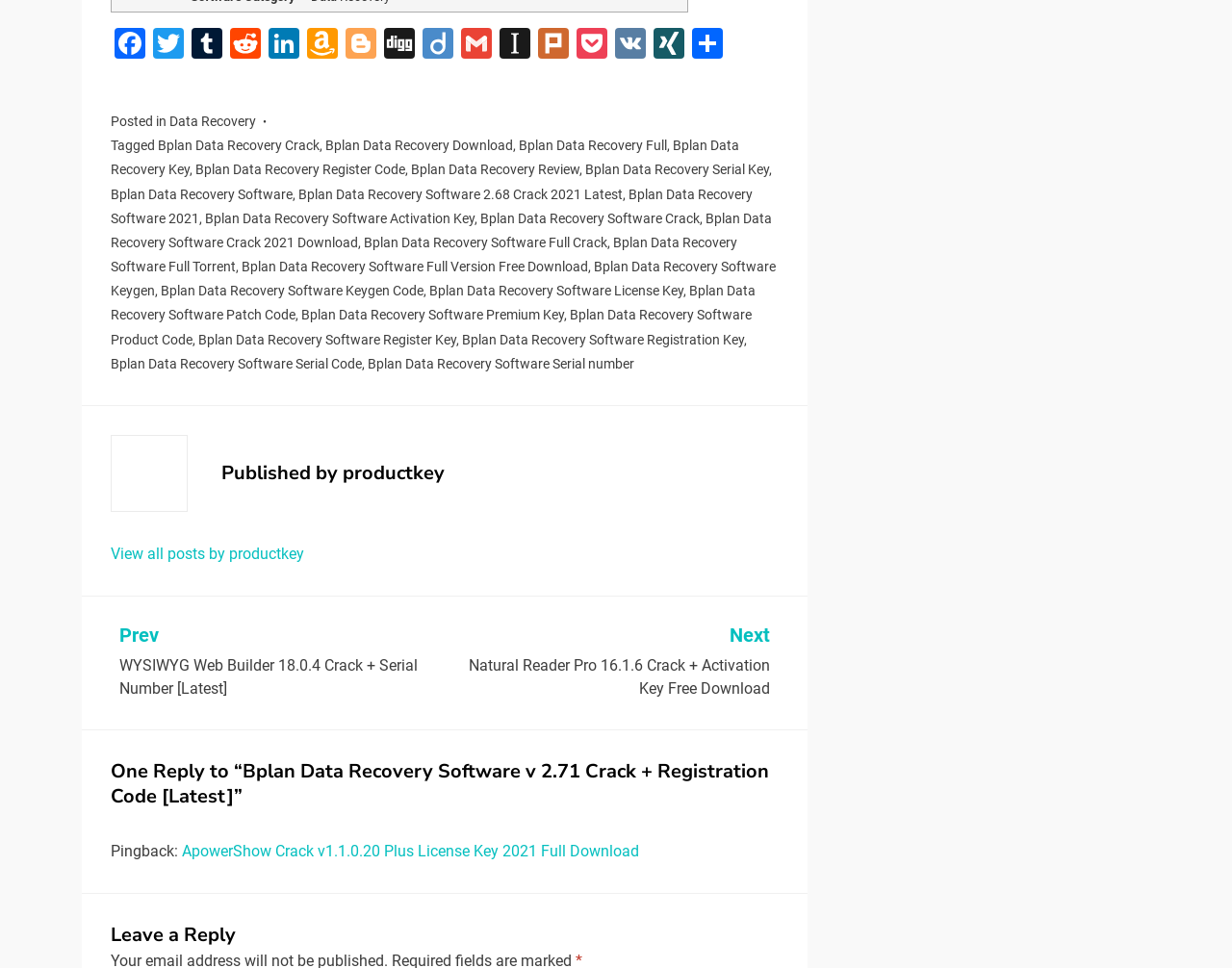Please give a concise answer to this question using a single word or phrase: 
Who is the author of the post?

productkey